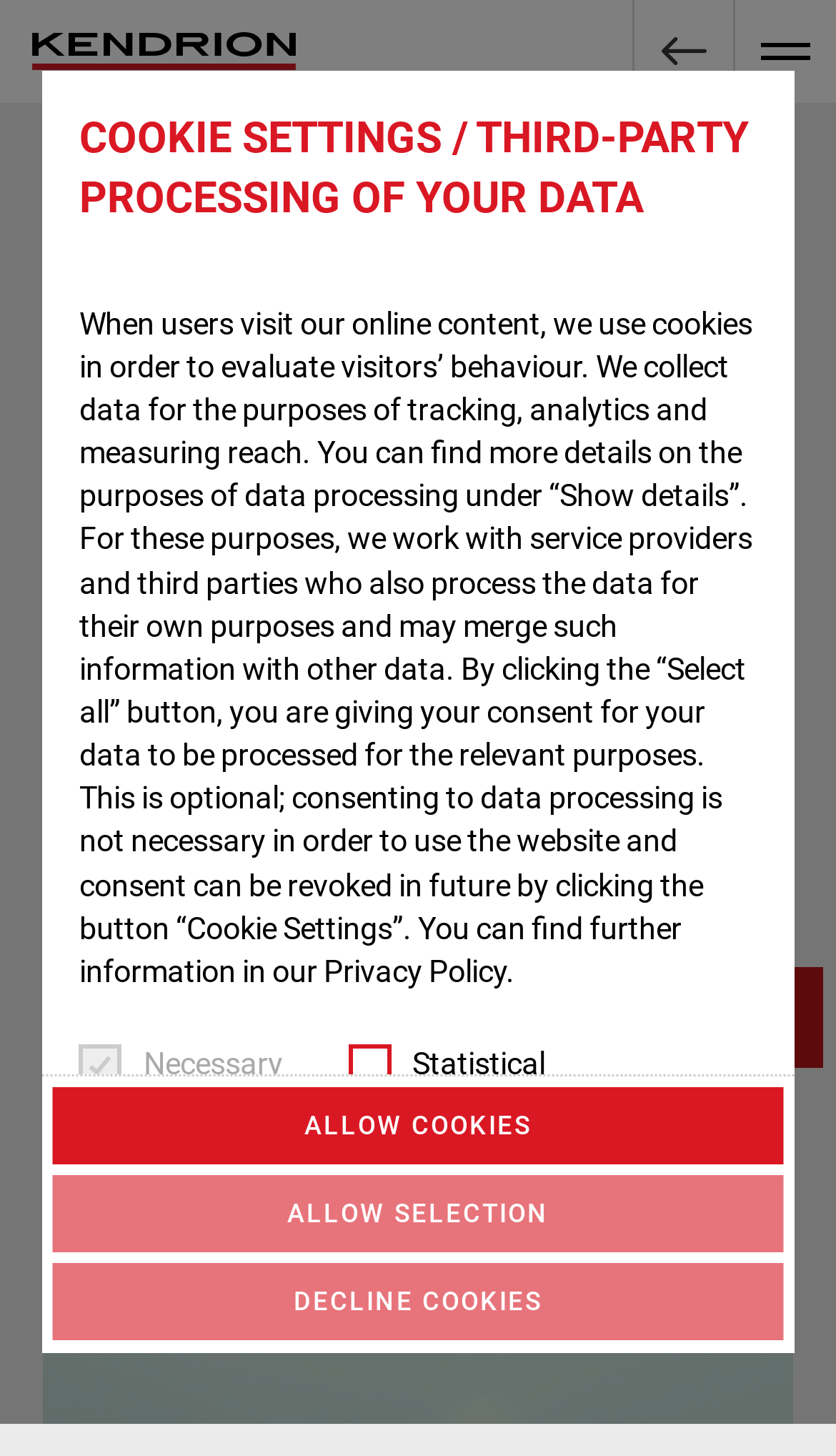Could you determine the bounding box coordinates of the clickable element to complete the instruction: "Click the link to further information"? Provide the coordinates as four float numbers between 0 and 1, i.e., [left, top, right, bottom].

[0.094, 0.832, 0.407, 0.862]